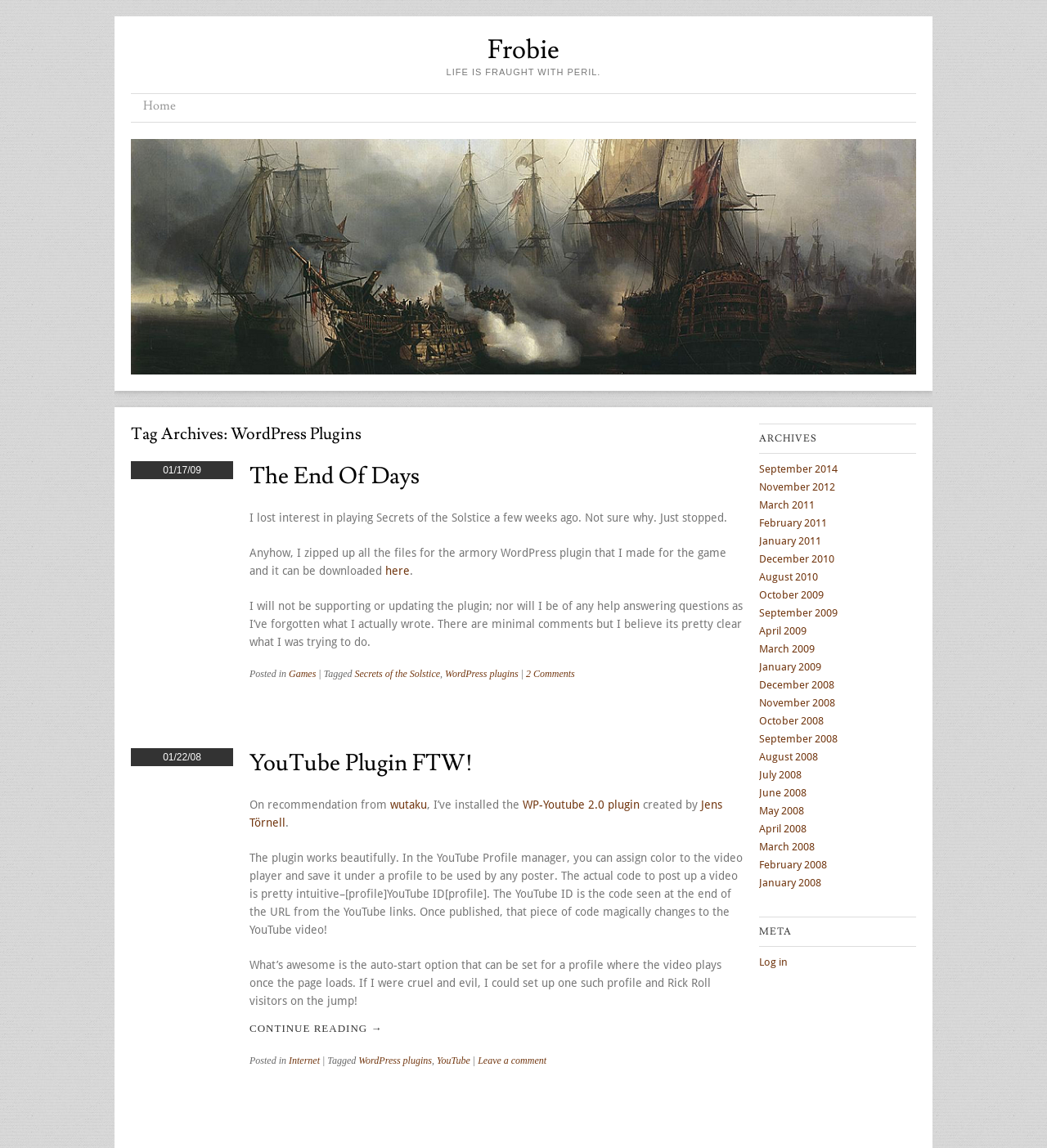Please find the bounding box coordinates of the element that needs to be clicked to perform the following instruction: "Read the article titled 'The End Of Days'". The bounding box coordinates should be four float numbers between 0 and 1, represented as [left, top, right, bottom].

[0.238, 0.402, 0.71, 0.428]